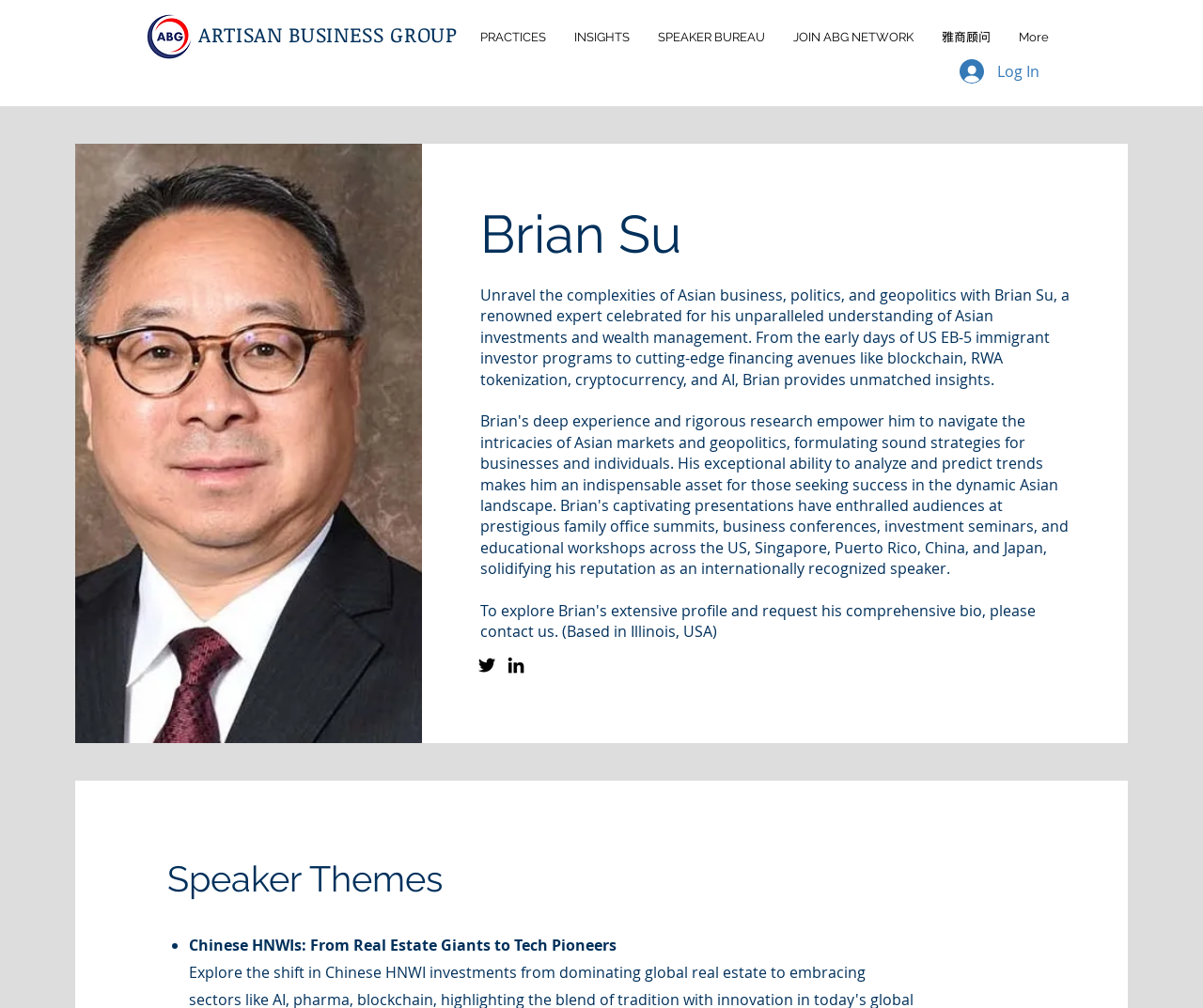Please find the bounding box coordinates of the element that must be clicked to perform the given instruction: "Go to PRACTICES page". The coordinates should be four float numbers from 0 to 1, i.e., [left, top, right, bottom].

[0.388, 0.023, 0.466, 0.051]